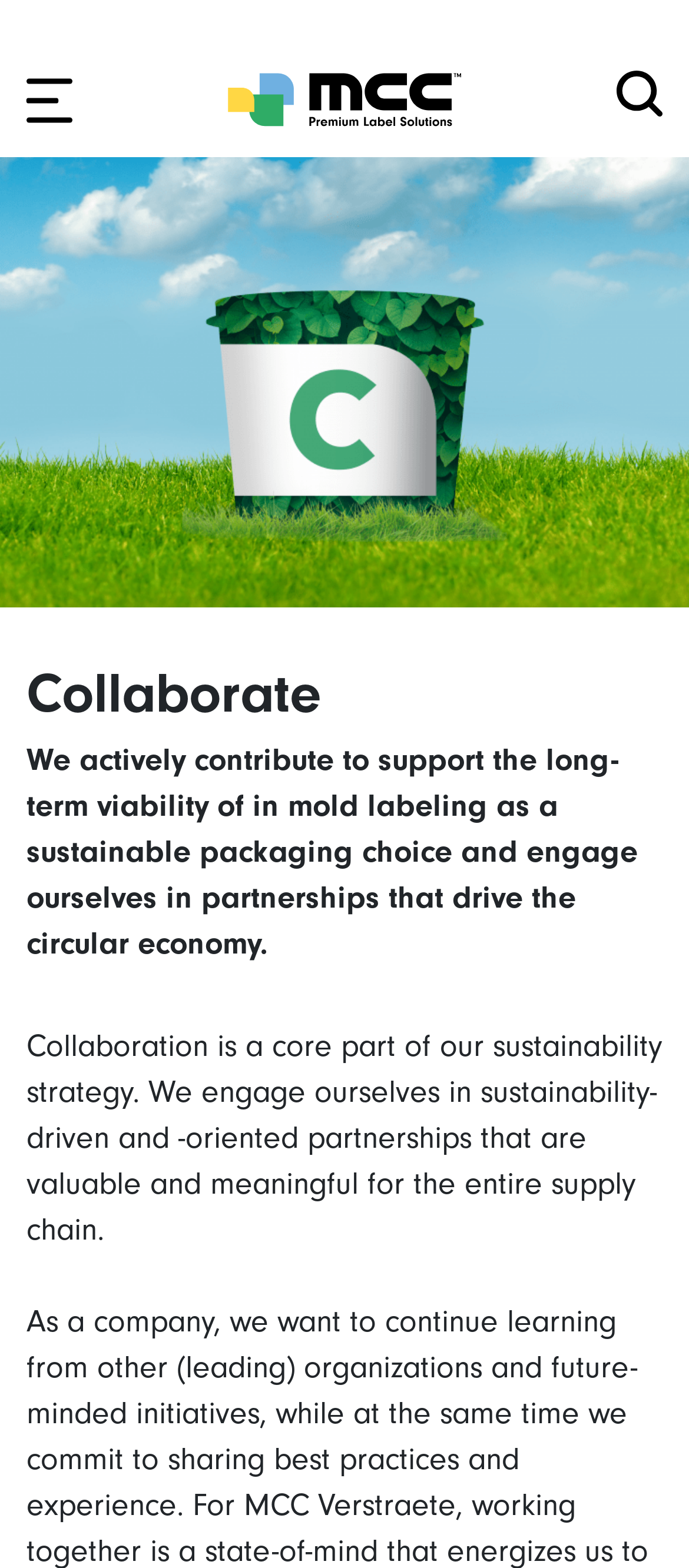Provide a one-word or one-phrase answer to the question:
What is the name of the company?

MCC Verstraete